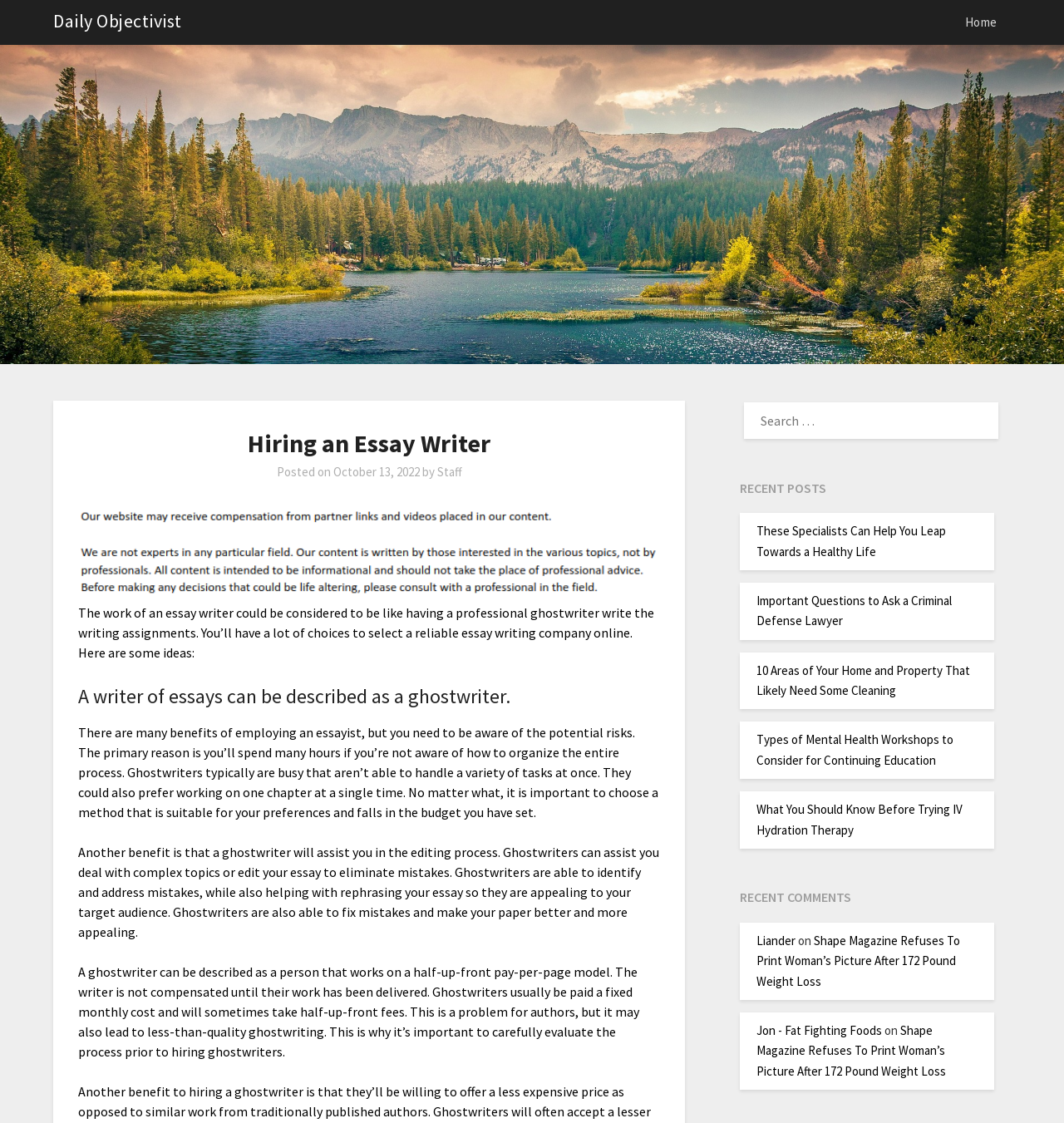Please specify the bounding box coordinates of the clickable section necessary to execute the following command: "view the 'RECENT COMMENTS' section".

[0.696, 0.789, 0.812, 0.809]